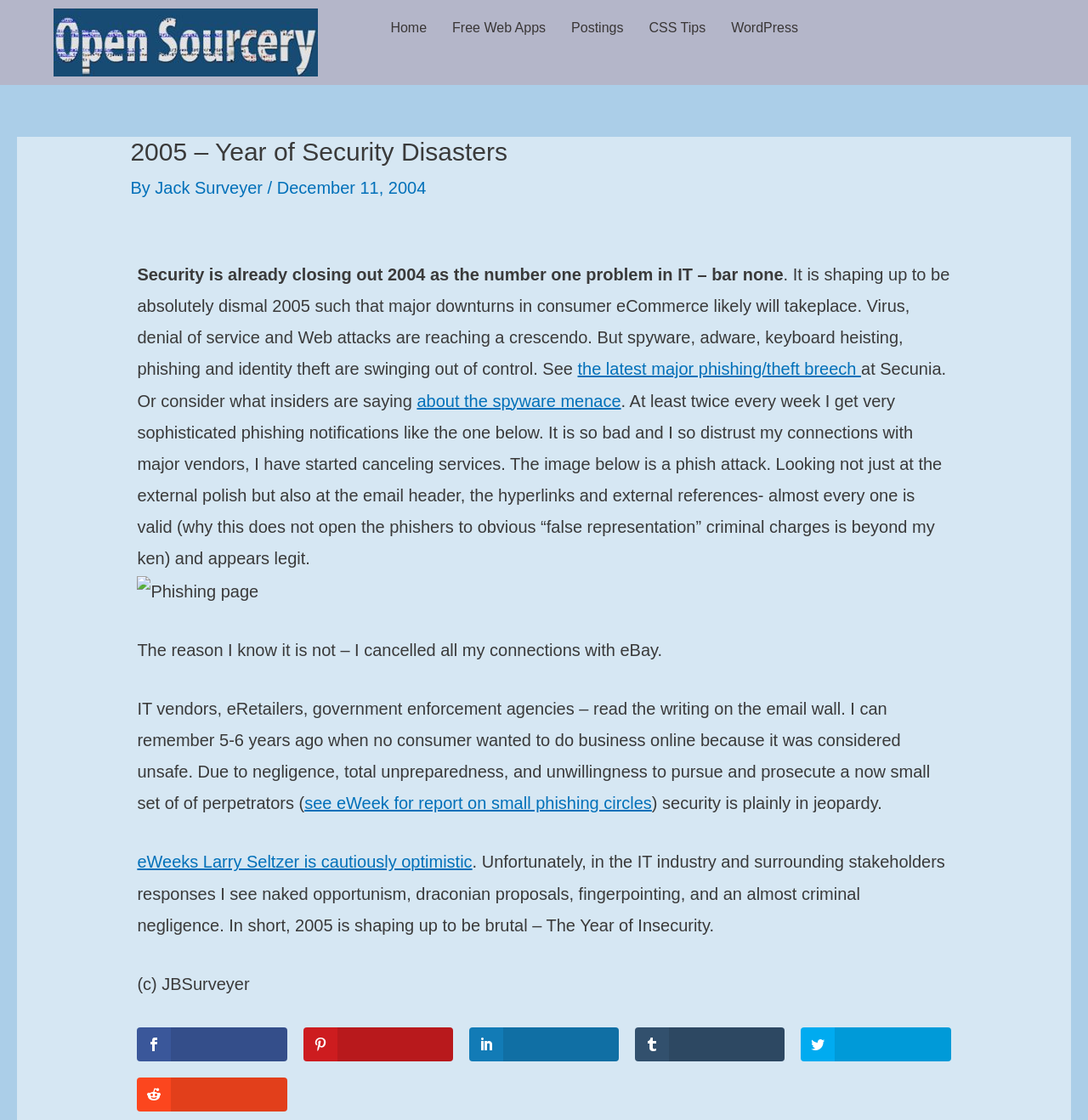Please find the bounding box for the UI component described as follows: "CSS Tips".

[0.585, 0.008, 0.66, 0.042]